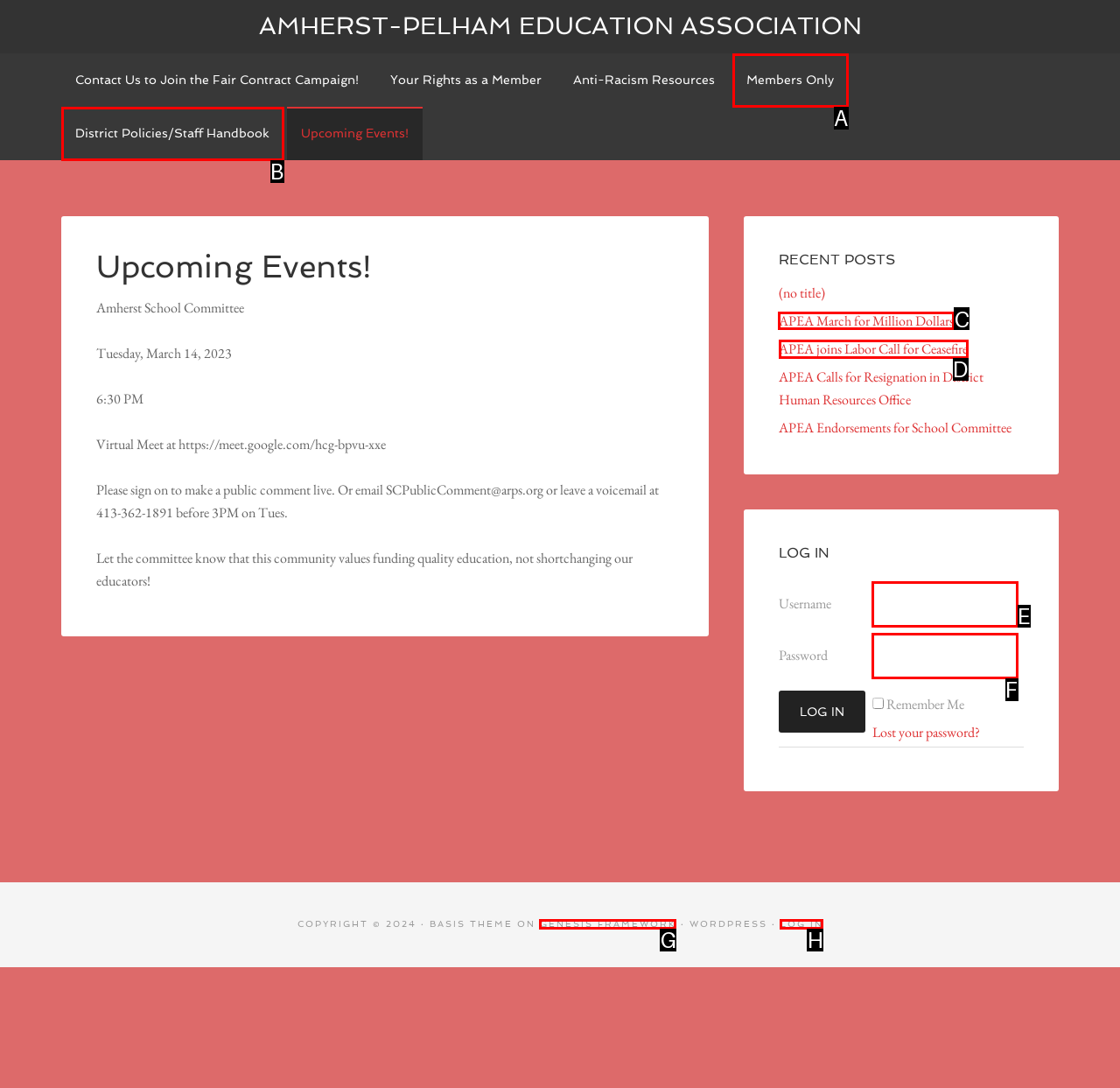Determine which UI element I need to click to achieve the following task: Click on the 'APEA March for Million Dollars' link Provide your answer as the letter of the selected option.

C